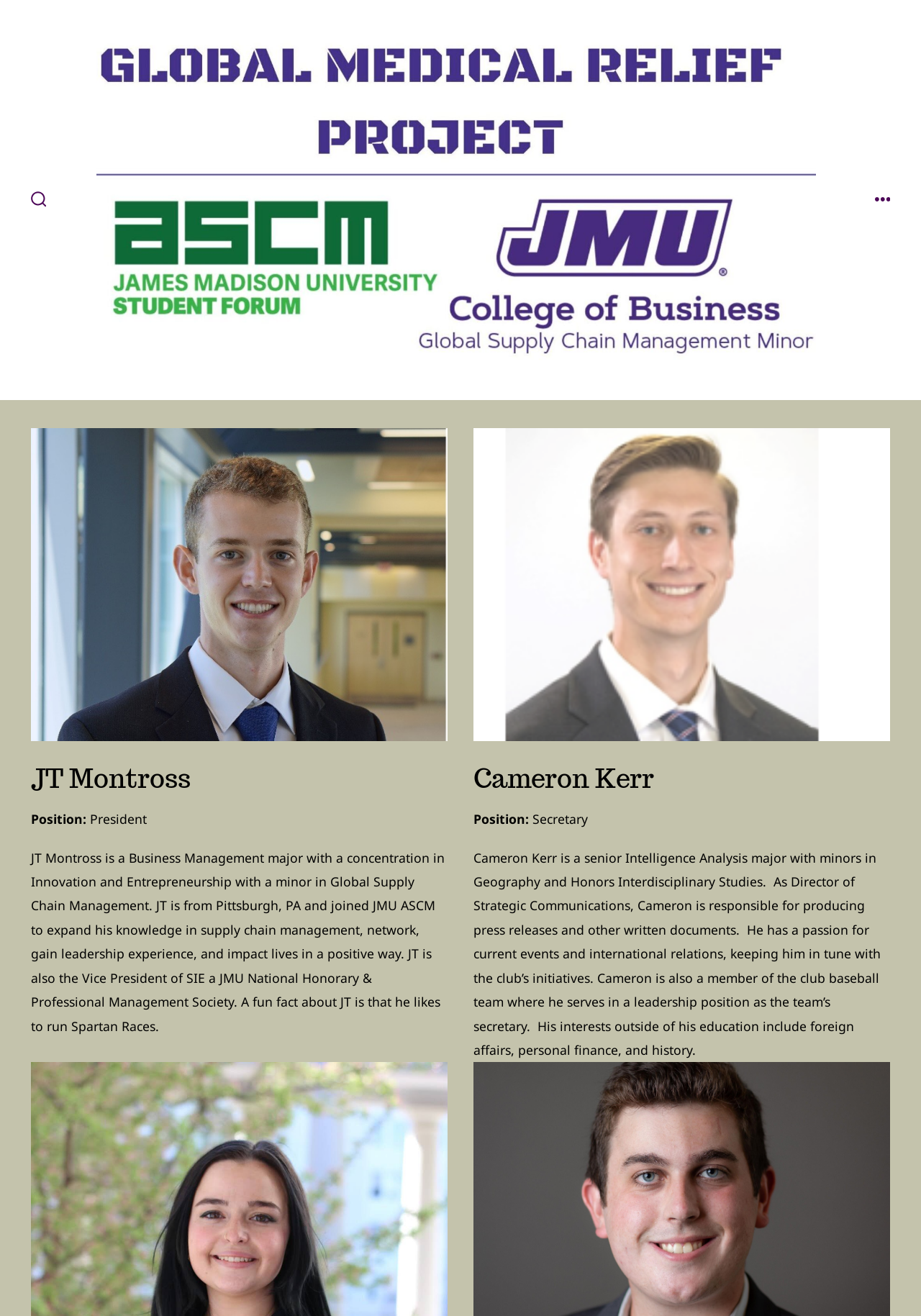Generate a detailed explanation of the webpage's features and information.

The webpage is about the Alumni of the Global Medical Relief Project. At the top left, there is a search toggle button with an accompanying image. Next to it, on the top right, is a menu button with an image. 

Below the menu button, there is a large heading that reads "Global Medical Relief Project" with a link and an image. 

The main content of the page is divided into two sections, each containing information about an alumnus. On the left, there is a section about JT Montross, with a heading bearing his name. Below the heading, there are three lines of text describing his position, and a longer paragraph about his background, interests, and achievements. 

On the right, there is a similar section about Cameron Kerr, with a heading bearing his name. Below the heading, there are three lines of text describing his position, and a longer paragraph about his background, interests, and achievements.